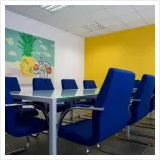In which Italian city can clients find a meeting room like this?
Respond with a short answer, either a single word or a phrase, based on the image.

Verona